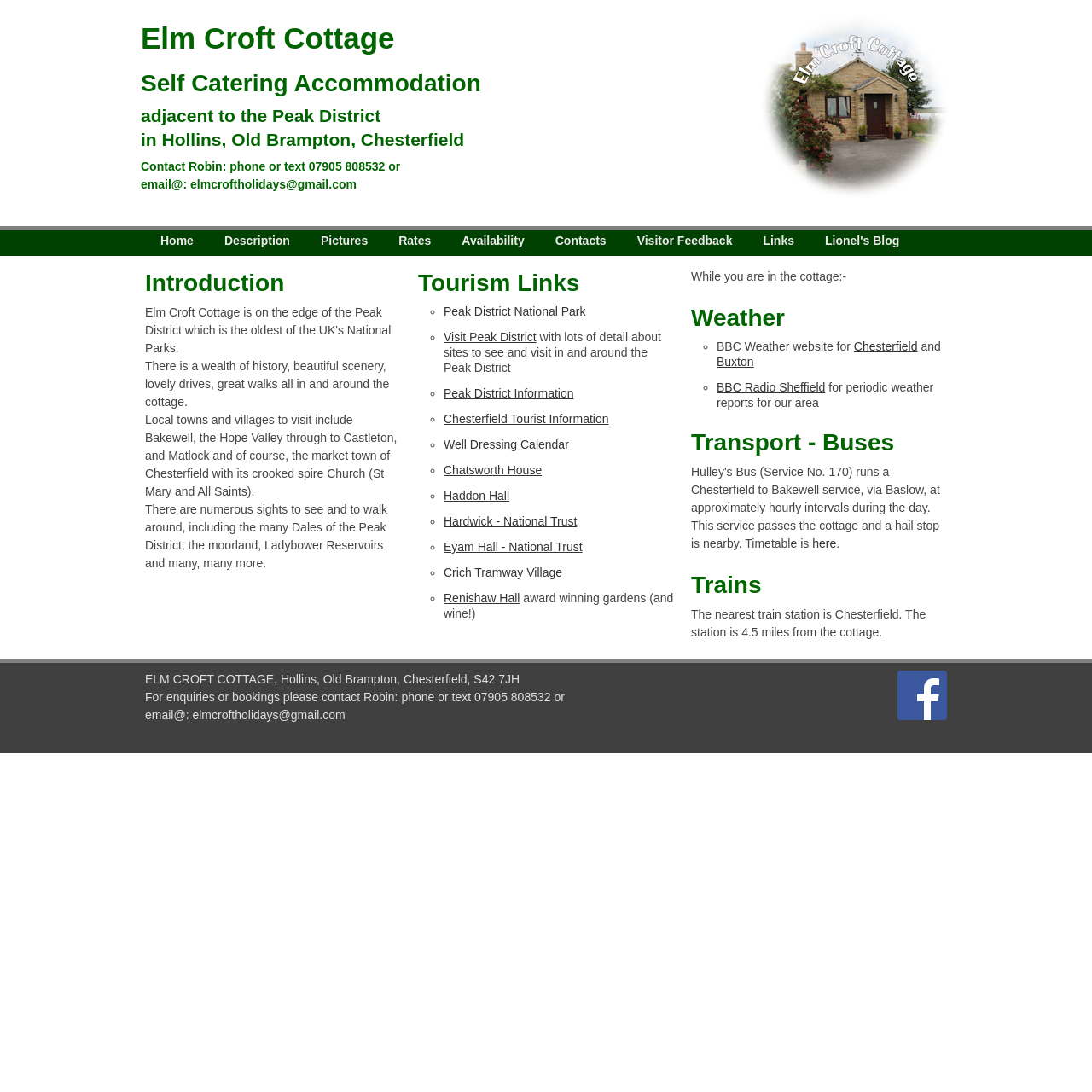What is the name of the cottage?
Answer the question with as much detail as possible.

The name of the cottage can be found in the heading 'Elm Croft Cottage' at the top of the webpage, which is also the logo of the cottage.